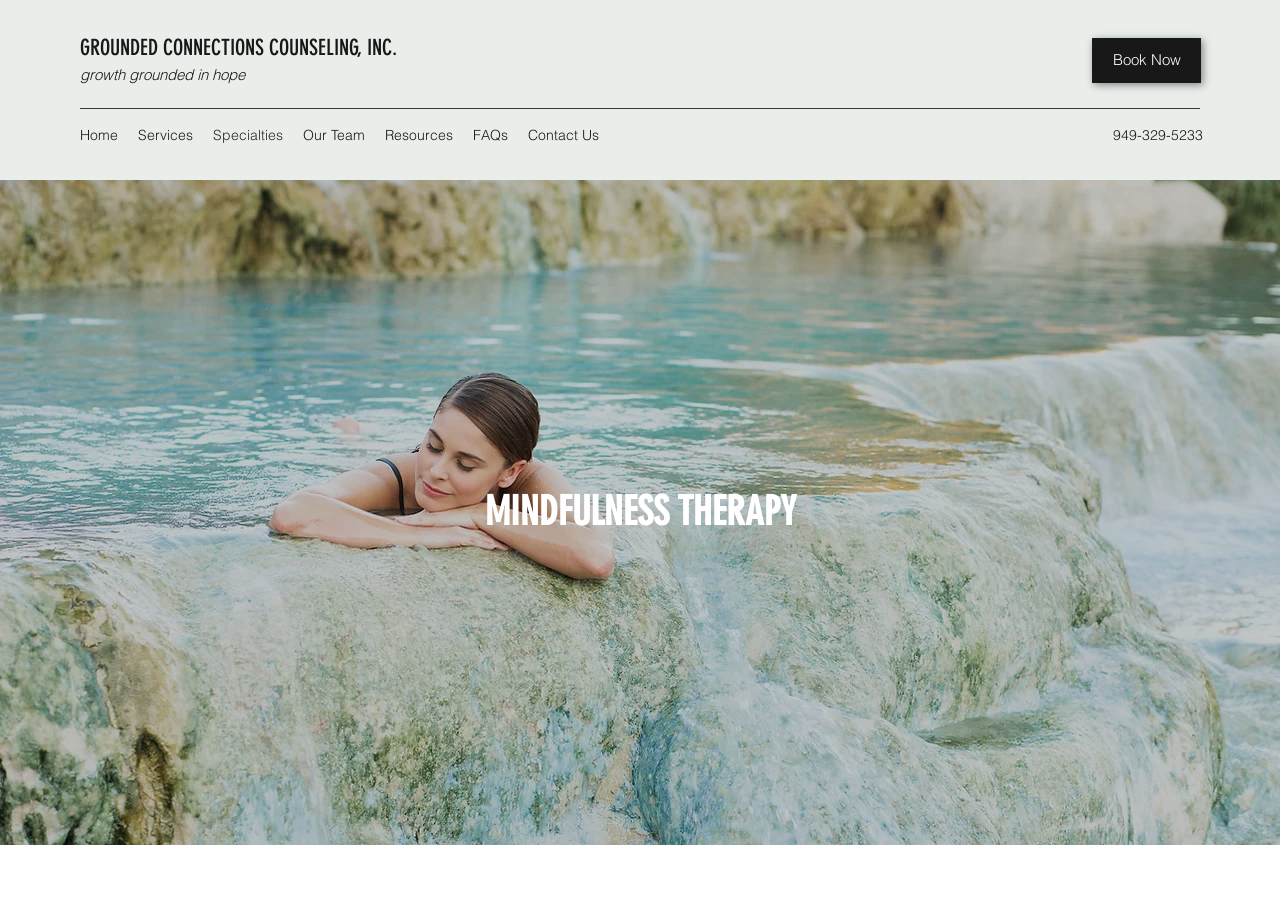Respond to the following question using a concise word or phrase: 
What is the call-to-action button on the top right corner?

Book Now